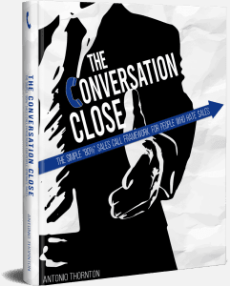What is the theme suggested by the suited figure?
Respond to the question with a well-detailed and thorough answer.

The caption describes the cover design featuring a bold graphic of a suited figure, which suggests themes of professionalism and communication. Therefore, the suited figure is related to professionalism.